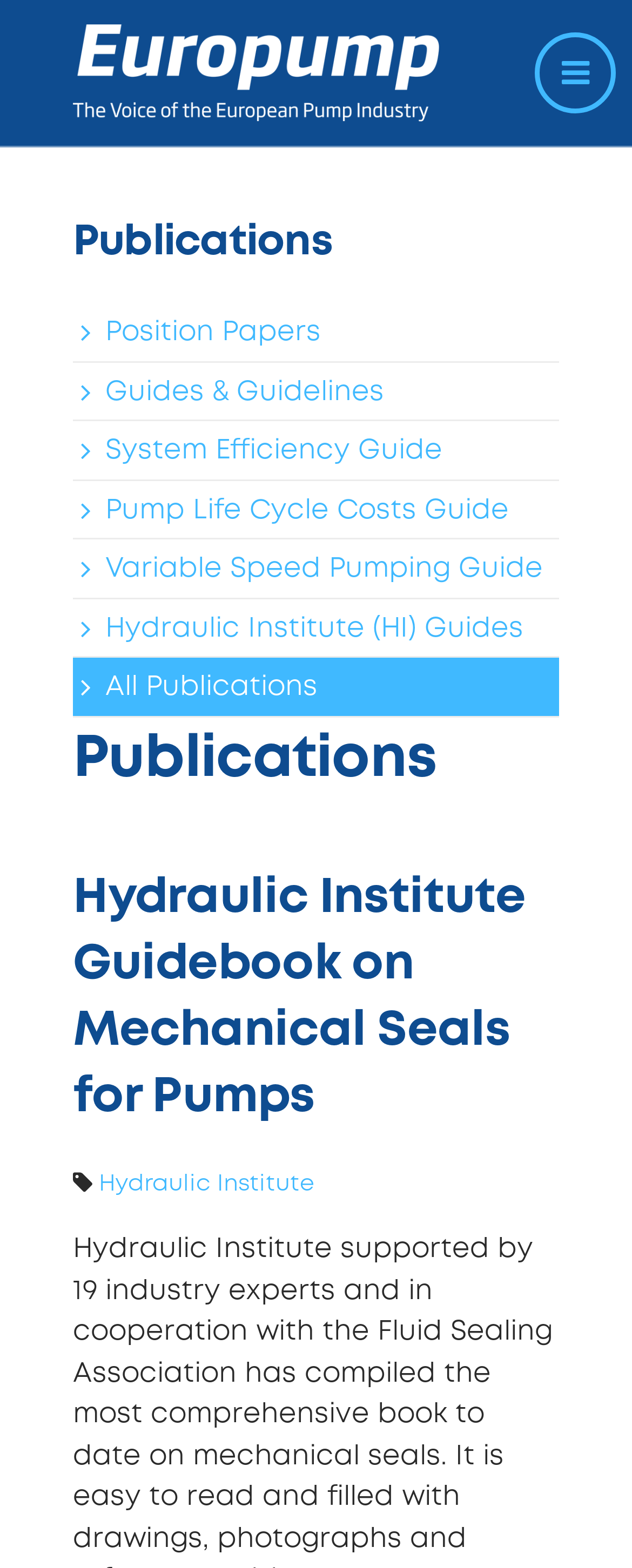Determine the bounding box coordinates of the clickable region to carry out the instruction: "View Position Papers".

[0.115, 0.193, 0.885, 0.23]